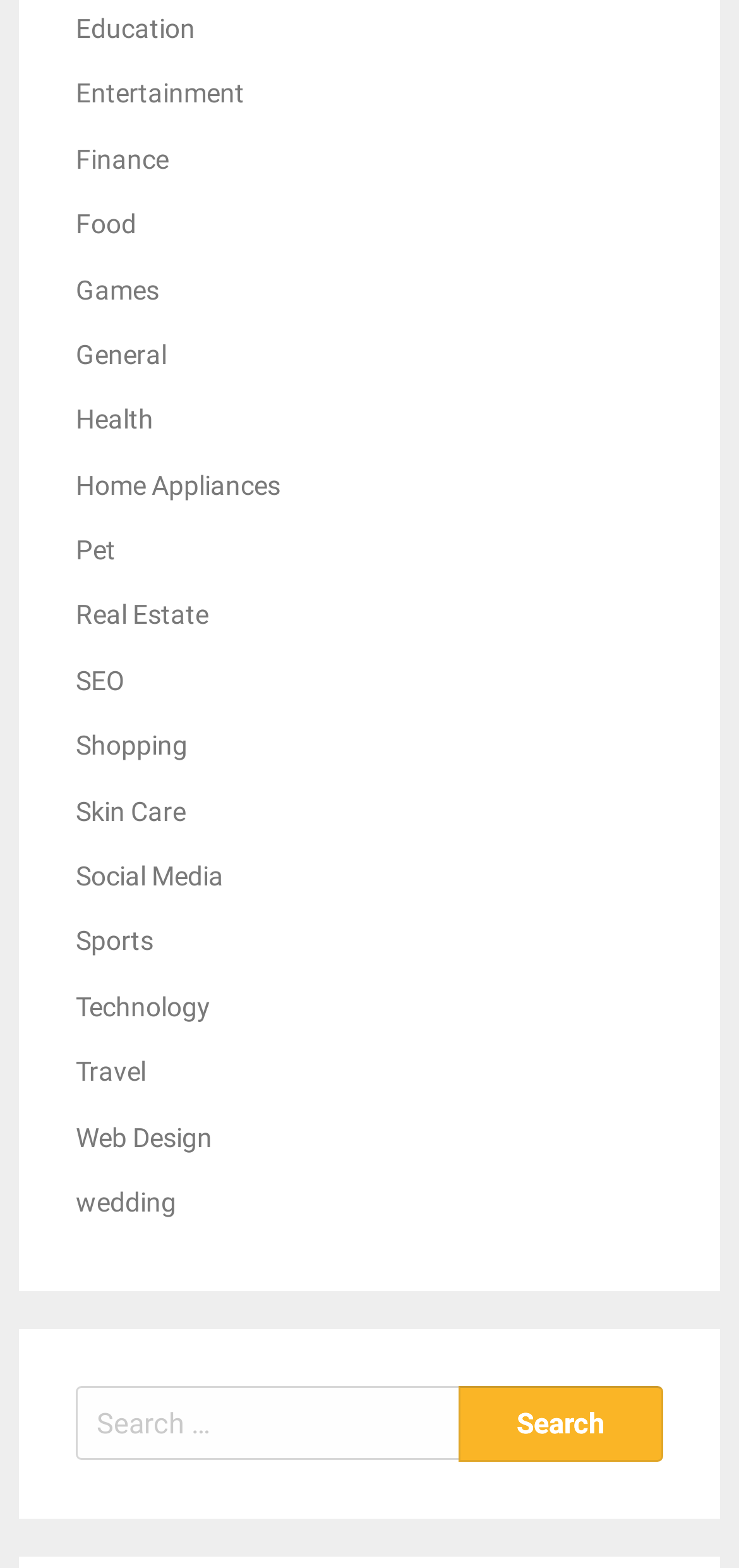Use a single word or phrase to answer this question: 
What is the position of the 'Travel' category?

Below 'Technology'